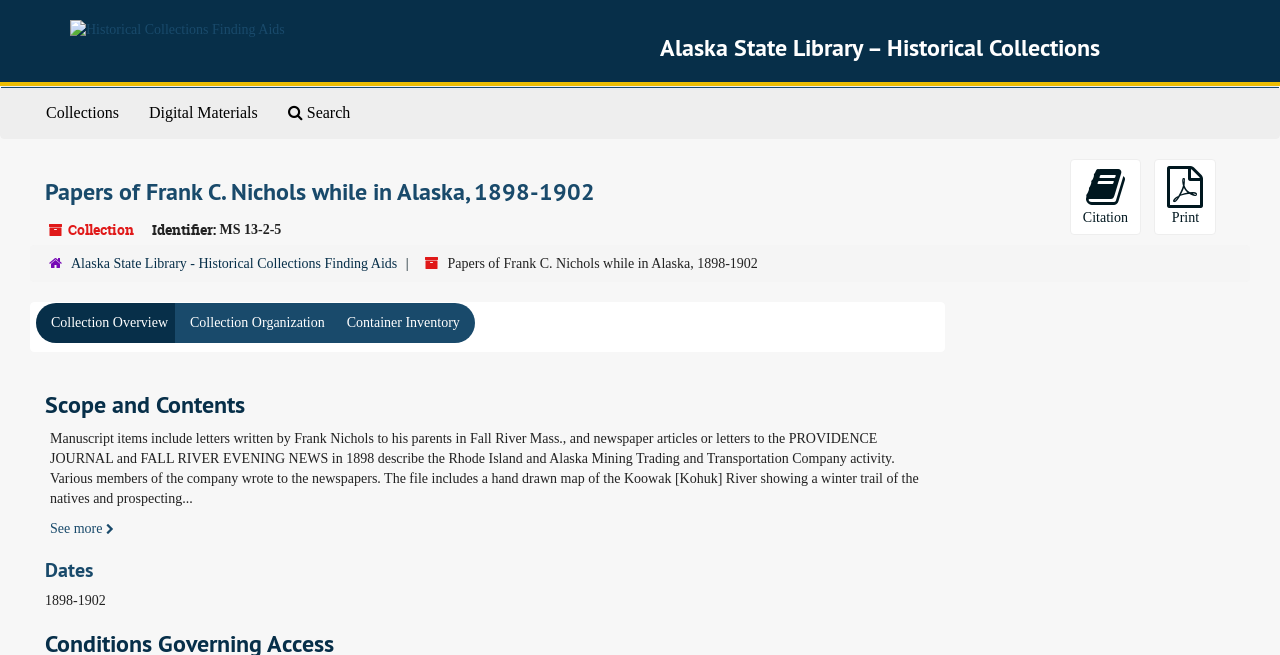Give a short answer using one word or phrase for the question:
What is the title of the collection?

Papers of Frank C. Nichols while in Alaska, 1898-1902